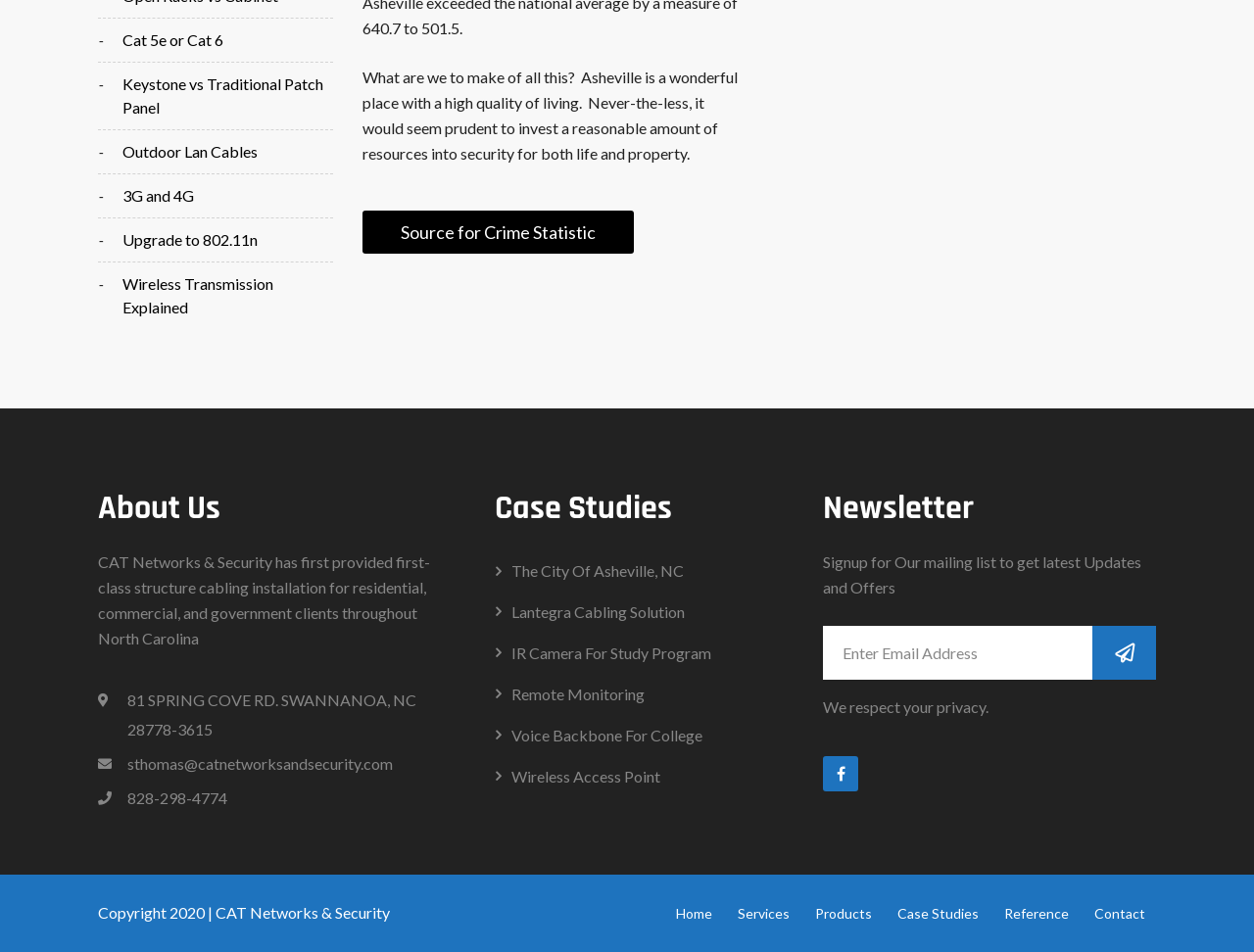Select the bounding box coordinates of the element I need to click to carry out the following instruction: "Click on 'Contact'".

[0.864, 0.939, 0.922, 0.98]